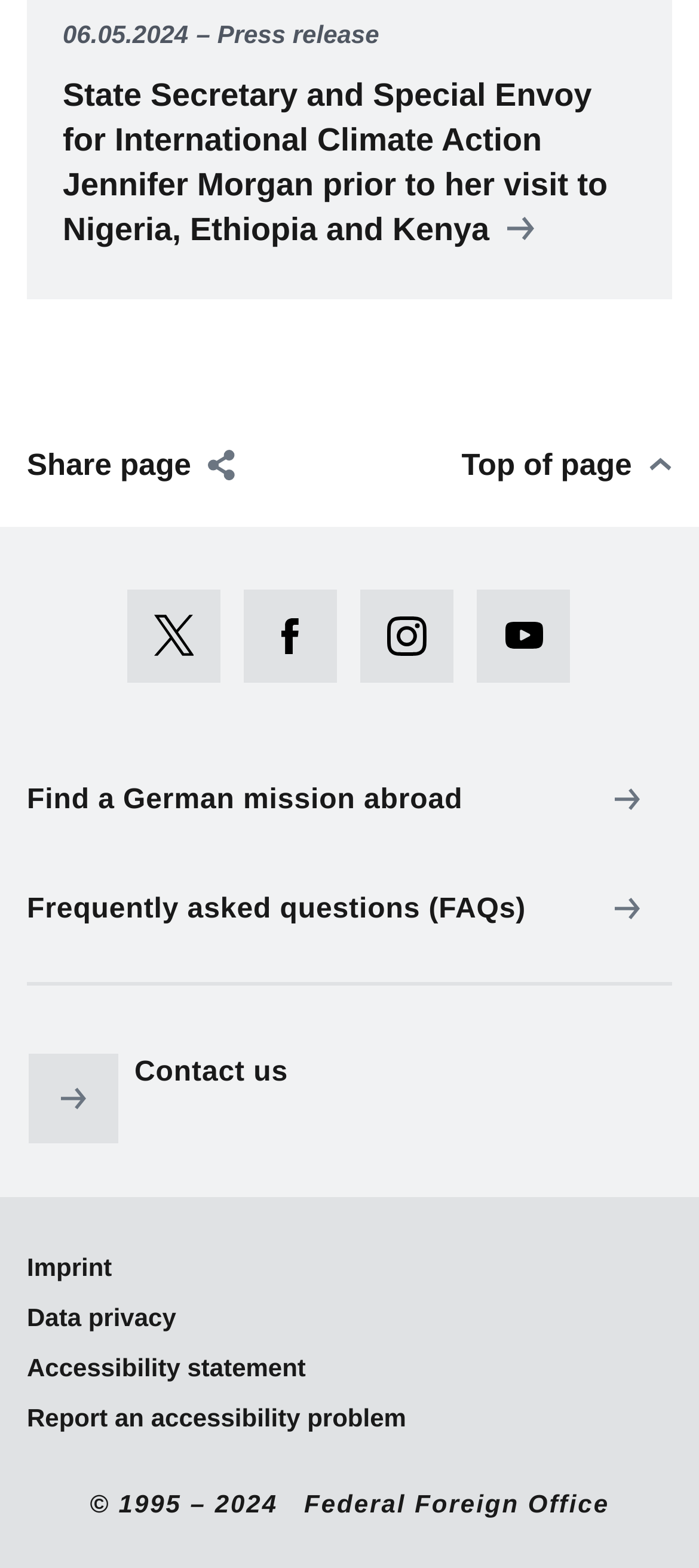From the image, can you give a detailed response to the question below:
How many links are available in the footer section?

There are five links available in the footer section of the page, which are 'Find a German mission abroad', 'Frequently asked questions (FAQs)', 'Contact us', 'Imprint', and 'Data privacy'.